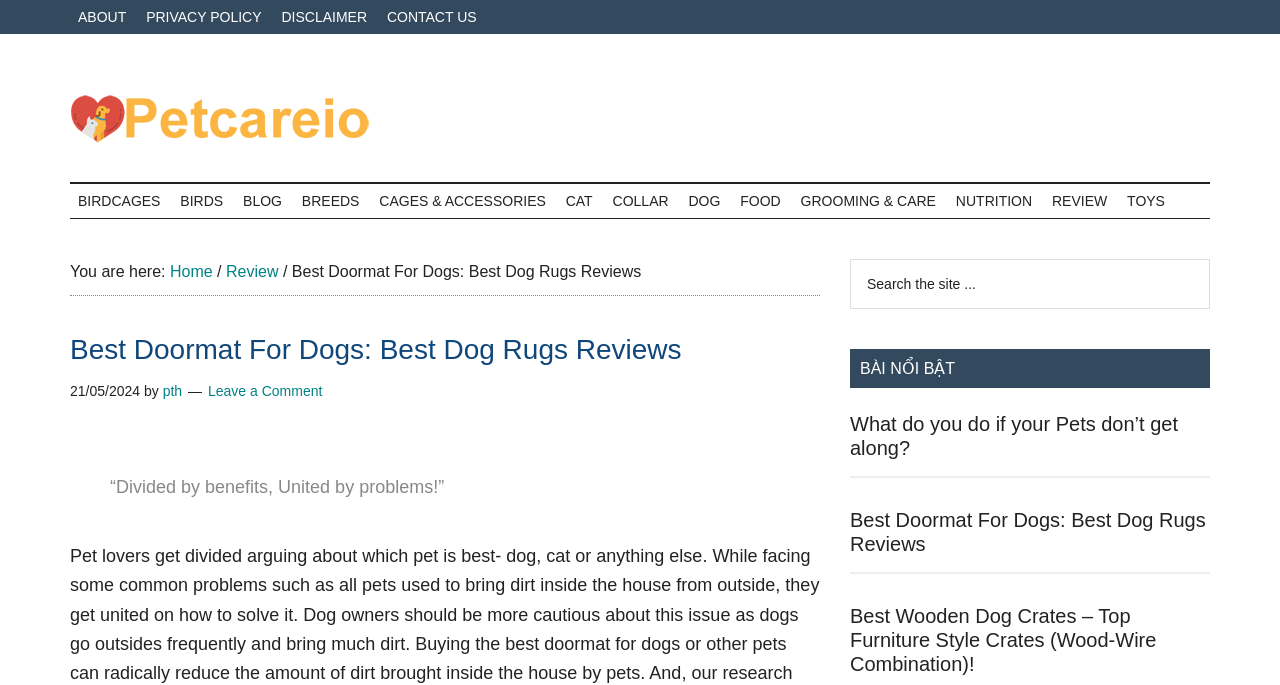Locate the bounding box coordinates of the element that needs to be clicked to carry out the instruction: "Click on the 'Best Doormat For Dogs: Best Dog Rugs Reviews' link". The coordinates should be given as four float numbers ranging from 0 to 1, i.e., [left, top, right, bottom].

[0.177, 0.384, 0.218, 0.409]